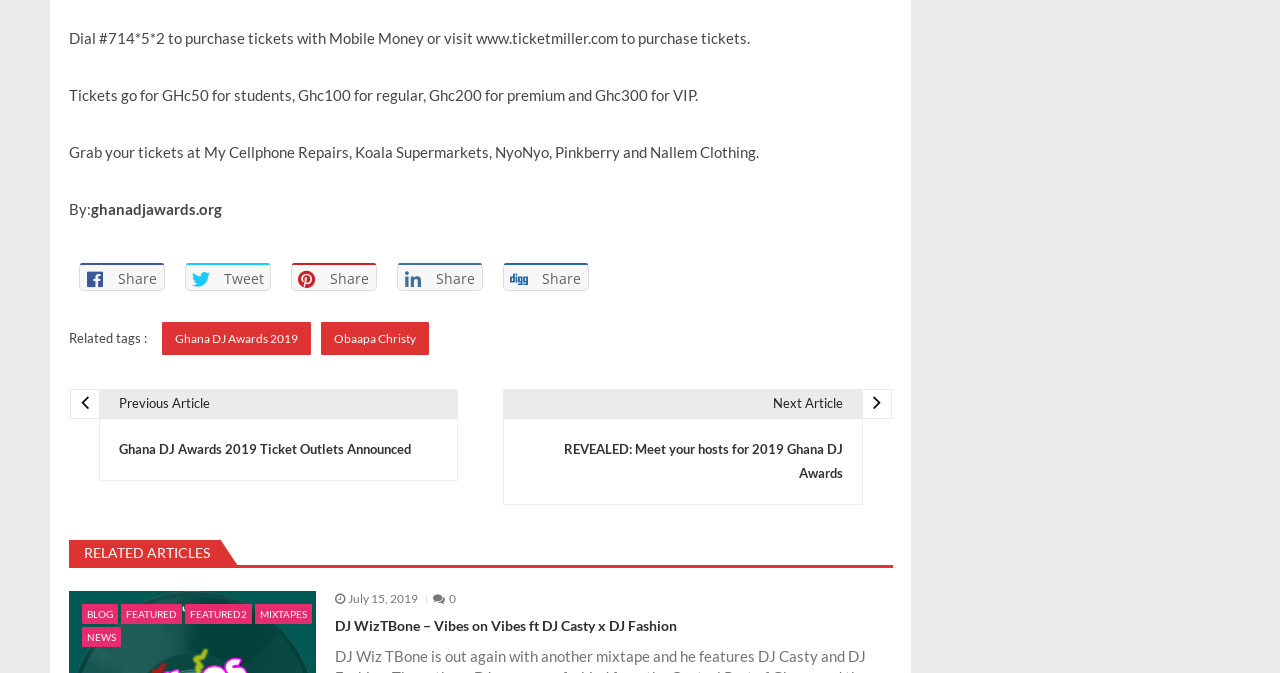Please respond to the question with a concise word or phrase:
What is the date of the article?

July 15, 2019